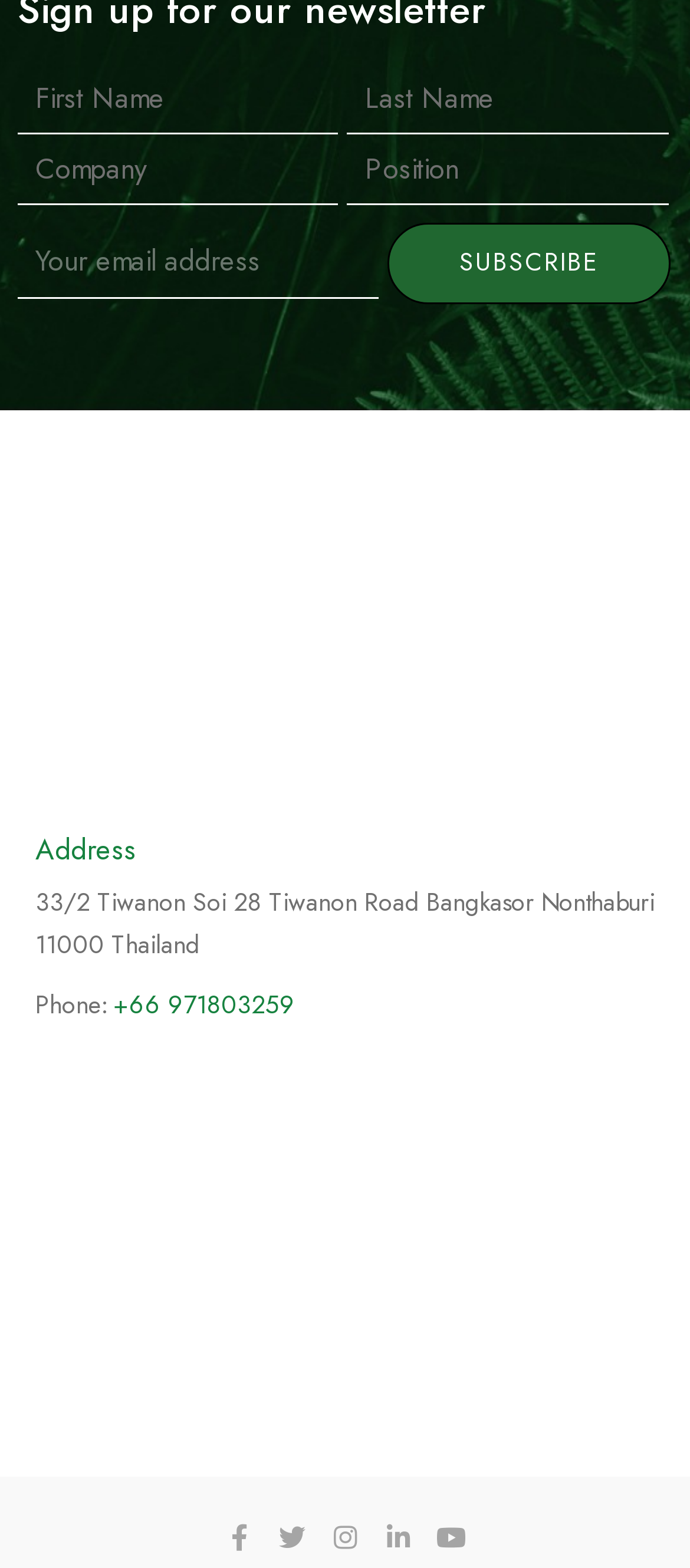What is the phone number of the company?
Answer the question with as much detail as you can, using the image as a reference.

The phone number is mentioned in the link element next to the 'Phone:' static text, which provides a way to contact the company.